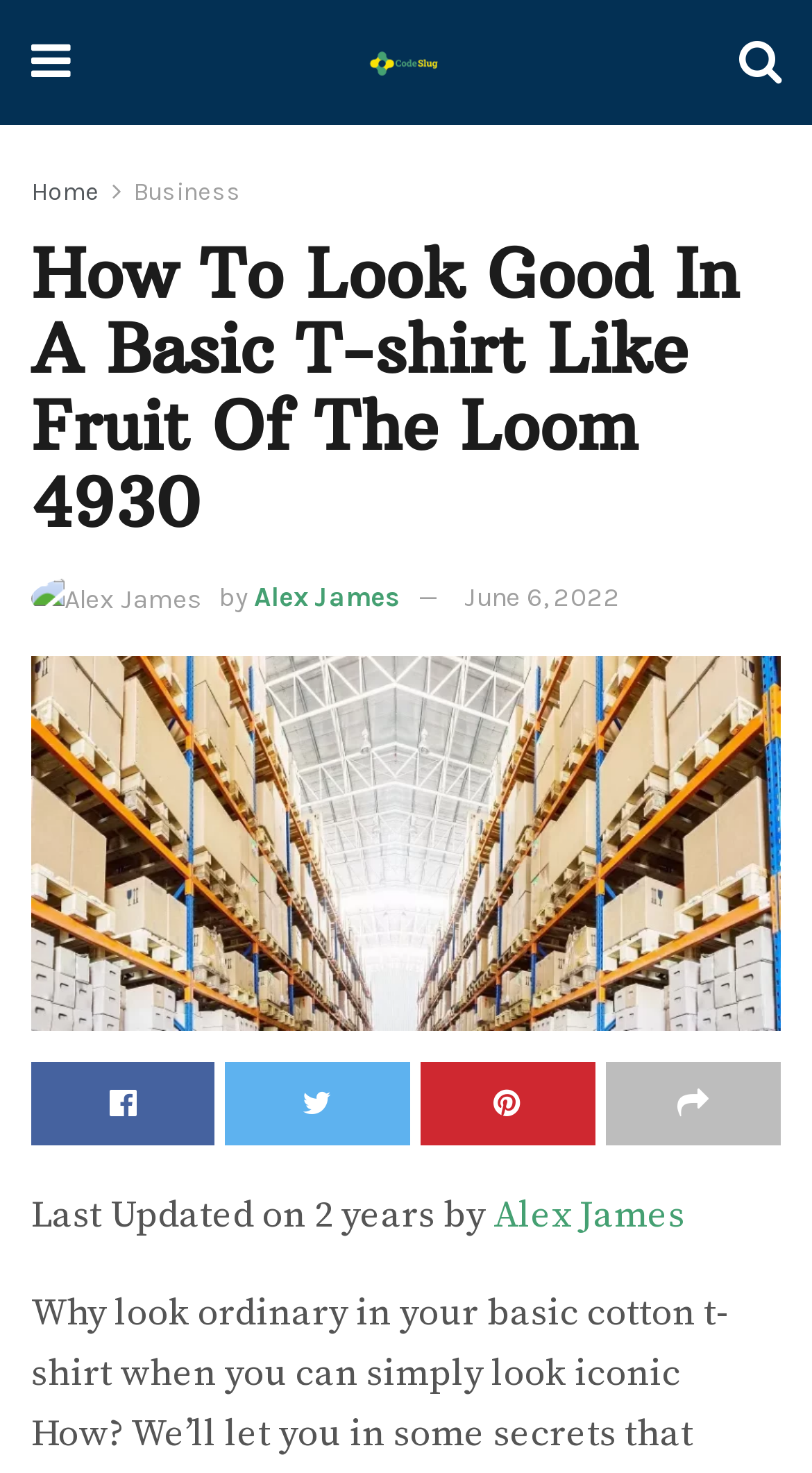When was the article last updated?
Refer to the image and give a detailed answer to the question.

I found the last updated date by looking at the text at the bottom of the page, which says 'Last Updated on 2 years by Alex James'. This indicates that the article was last updated 2 years ago.